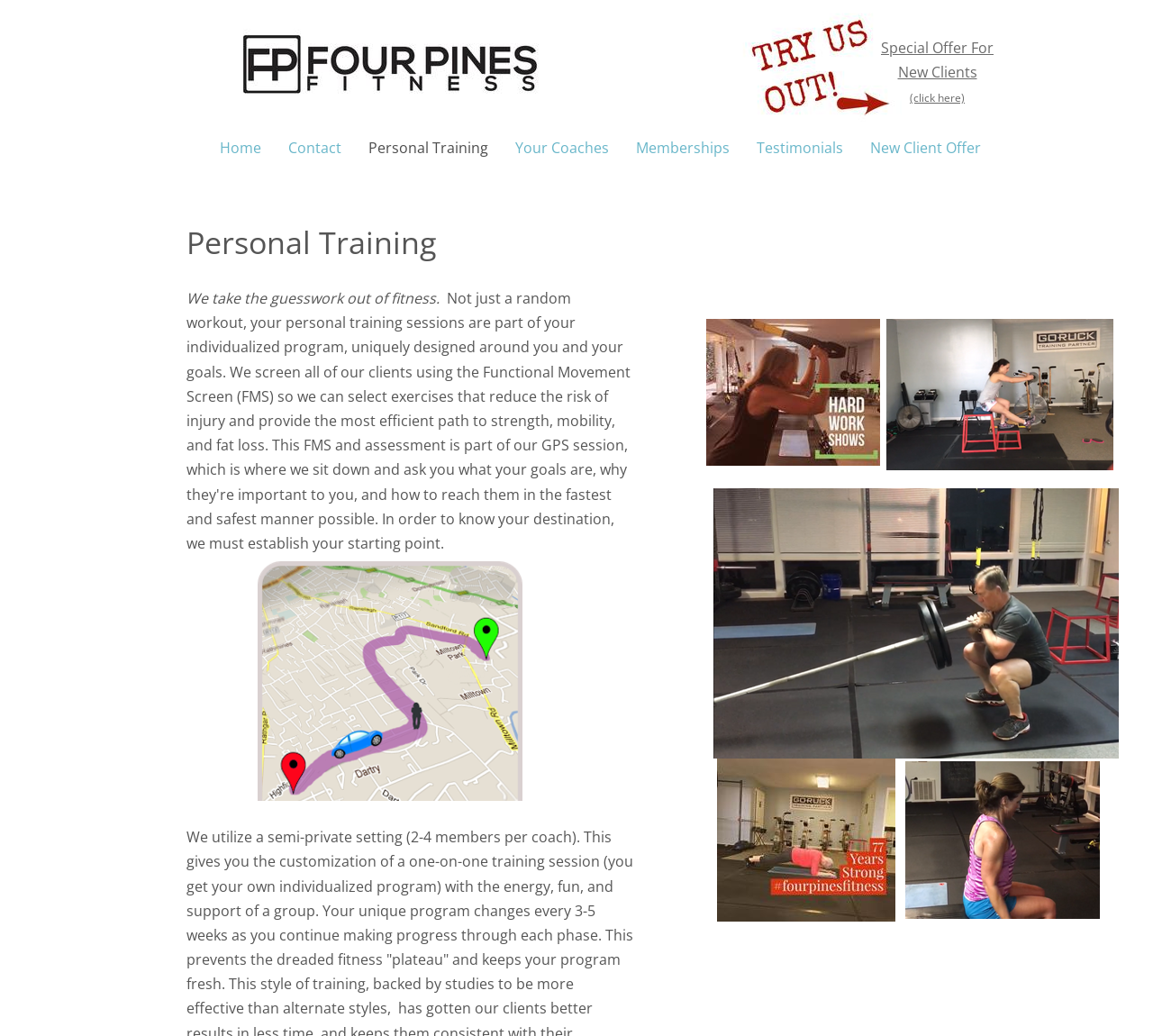Select the bounding box coordinates of the element I need to click to carry out the following instruction: "View Personal Training".

[0.308, 0.131, 0.436, 0.155]